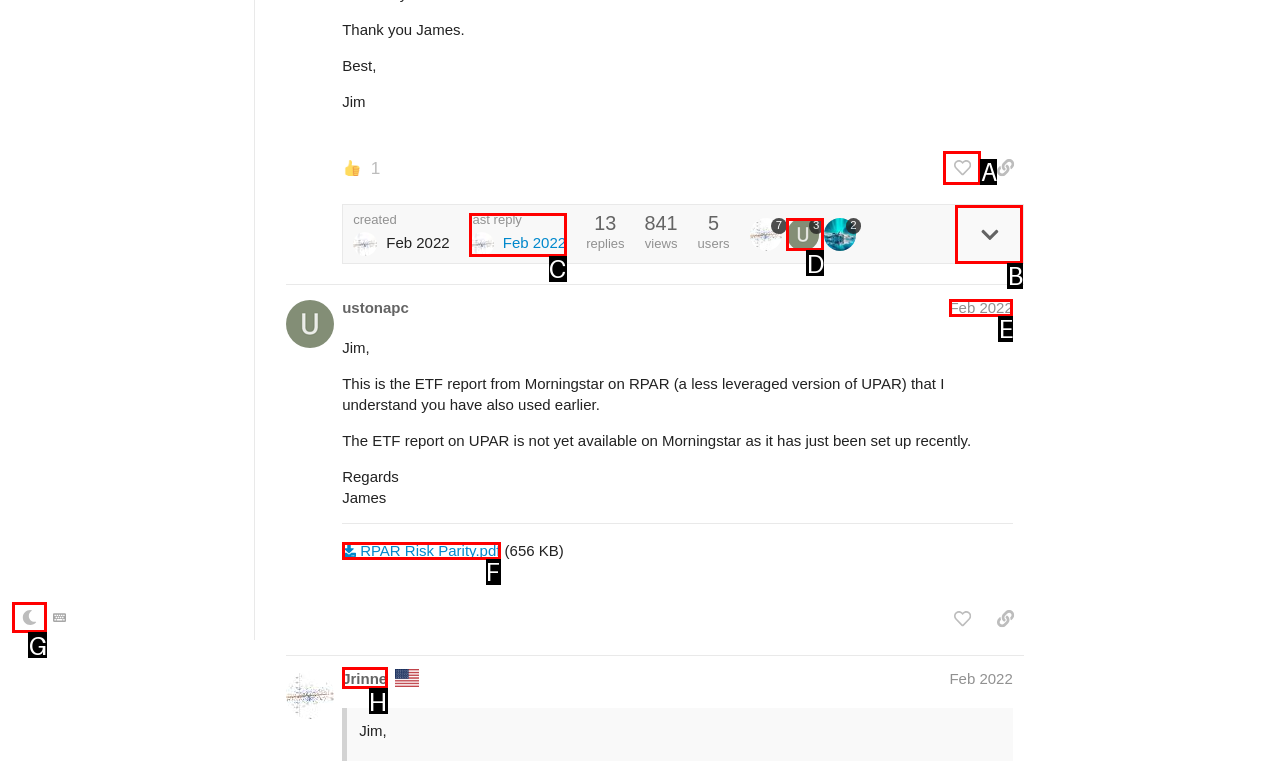Select the HTML element that matches the description: RPAR Risk Parity.pdf
Respond with the letter of the correct choice from the given options directly.

F